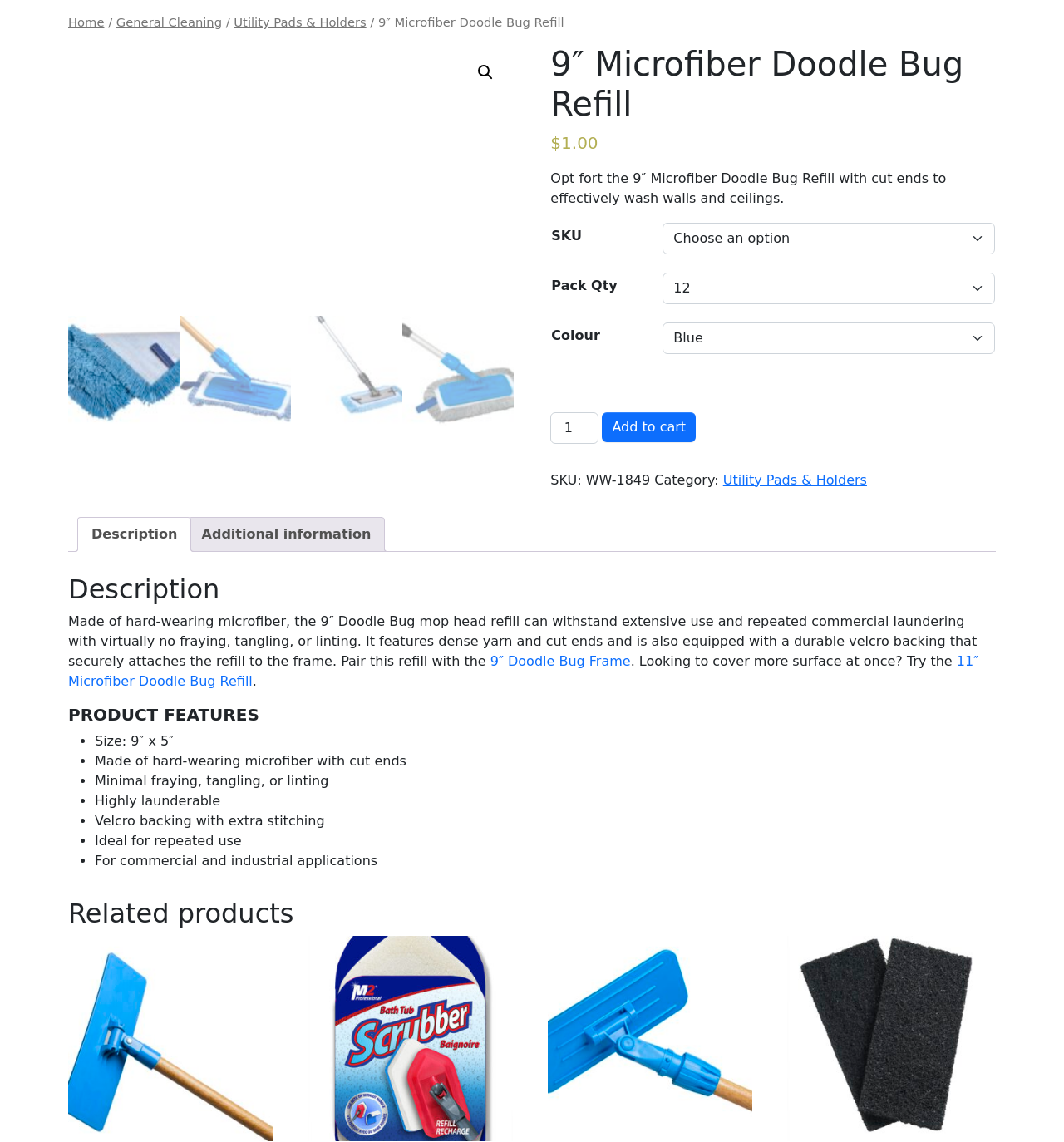Select the bounding box coordinates of the element I need to click to carry out the following instruction: "Search for products".

[0.442, 0.05, 0.47, 0.076]